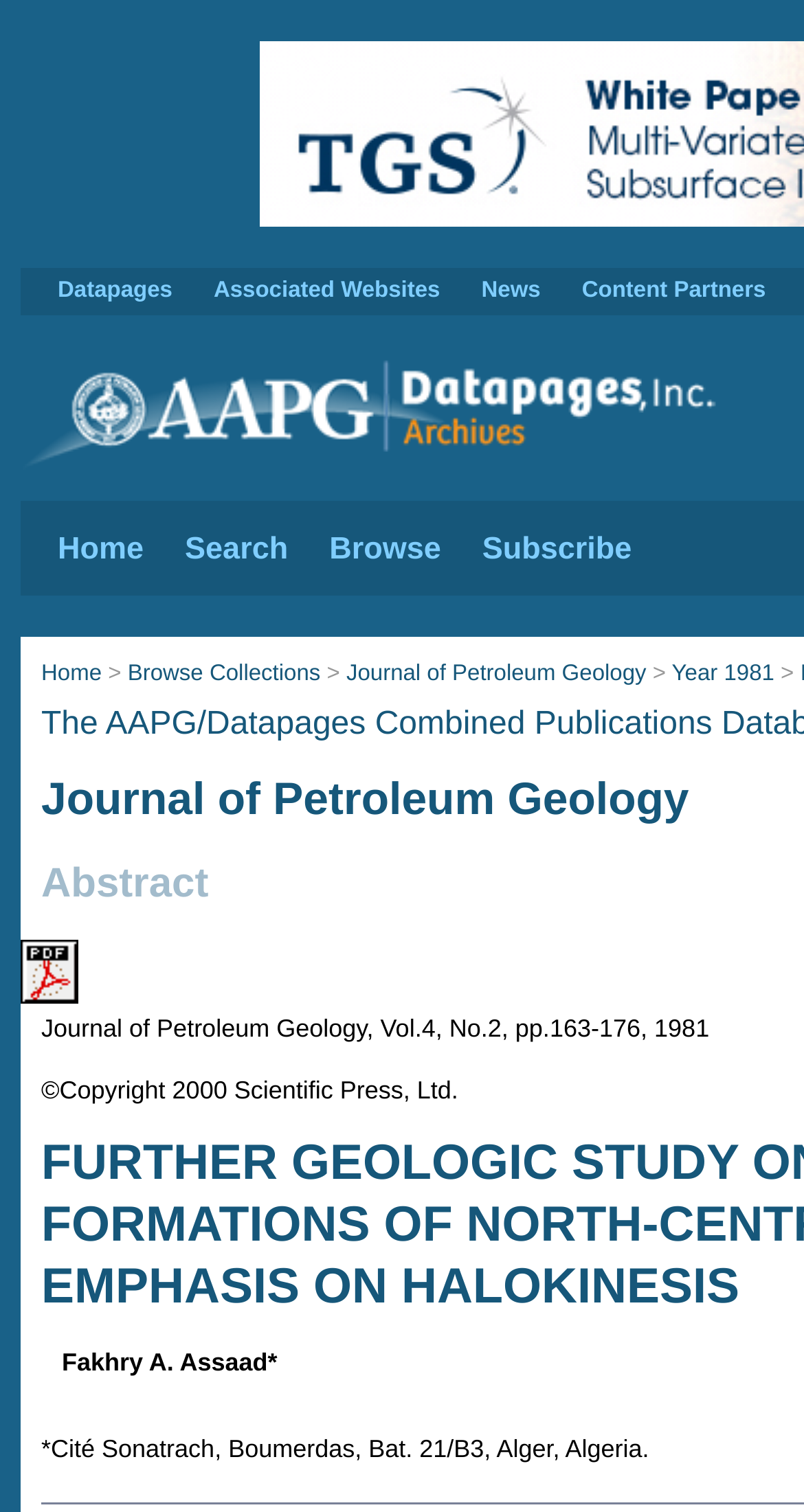Please reply to the following question using a single word or phrase: 
What is the name of the journal?

Journal of Petroleum Geology